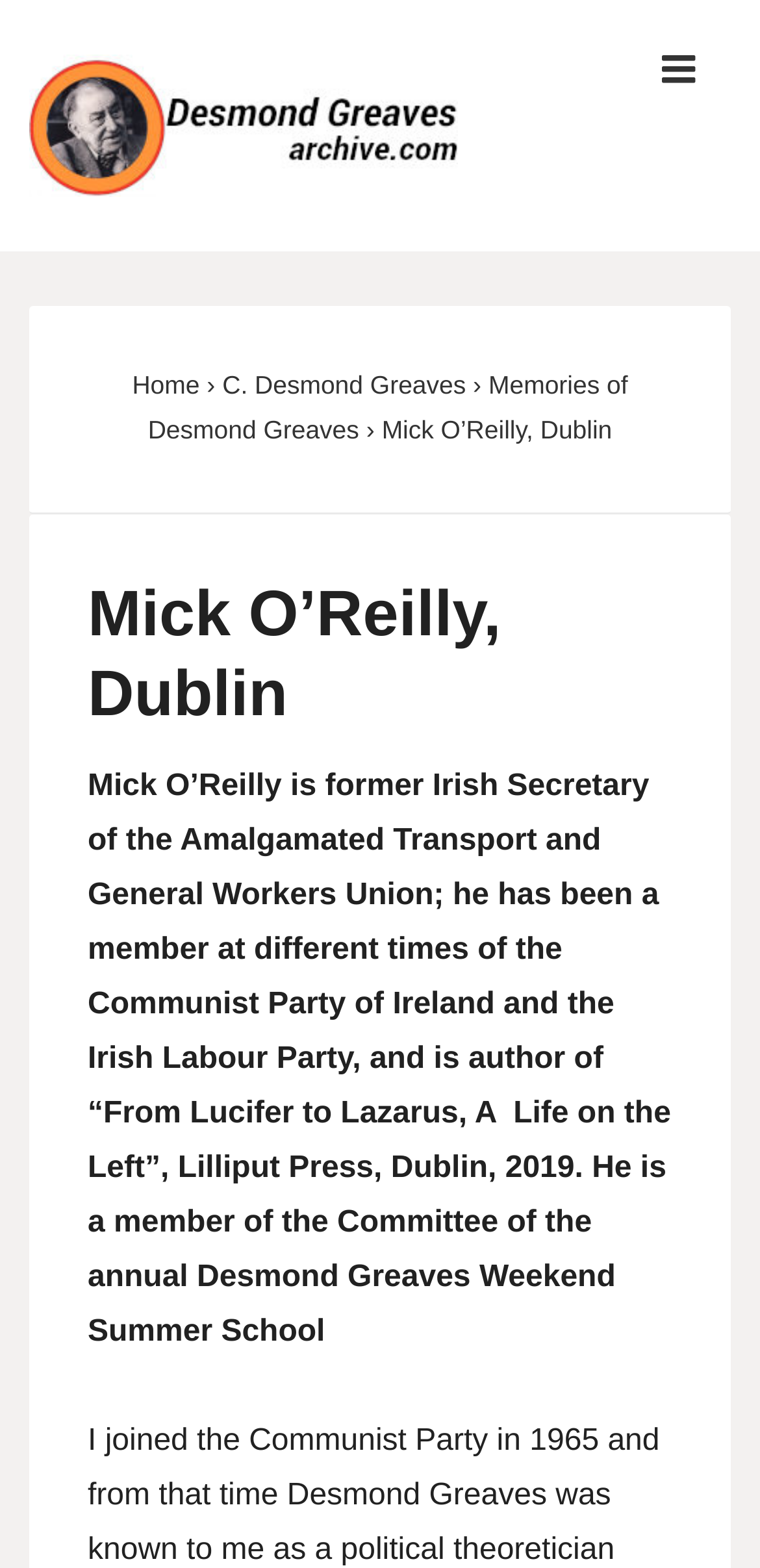Who is the author of 'From Lucifer to Lazarus, A Life on the Left'? Based on the image, give a response in one word or a short phrase.

Mick O'Reilly